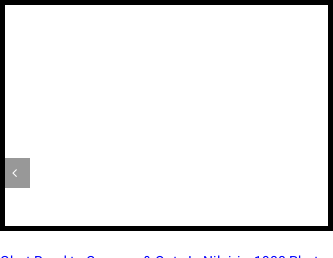Capture every detail in the image and describe it fully.

The image captures a historical photograph titled "View of Hornby Vellard From Cumballa Hill Bombay, 1890 Photo." This image is part of a unique collection, emphasizing its authenticity as an original item rather than a reproduction or stock photo. The photograph showcases the scenic view of Hornby Vellard, an iconic waterway in Mumbai, framed by the landscape of Cumballa Hill, illustrating the architectural and natural beauty of late 19th-century Bombay. Accompanying details reveal that the photograph dates back to 1890, although the identity of the photographer remains unknown.